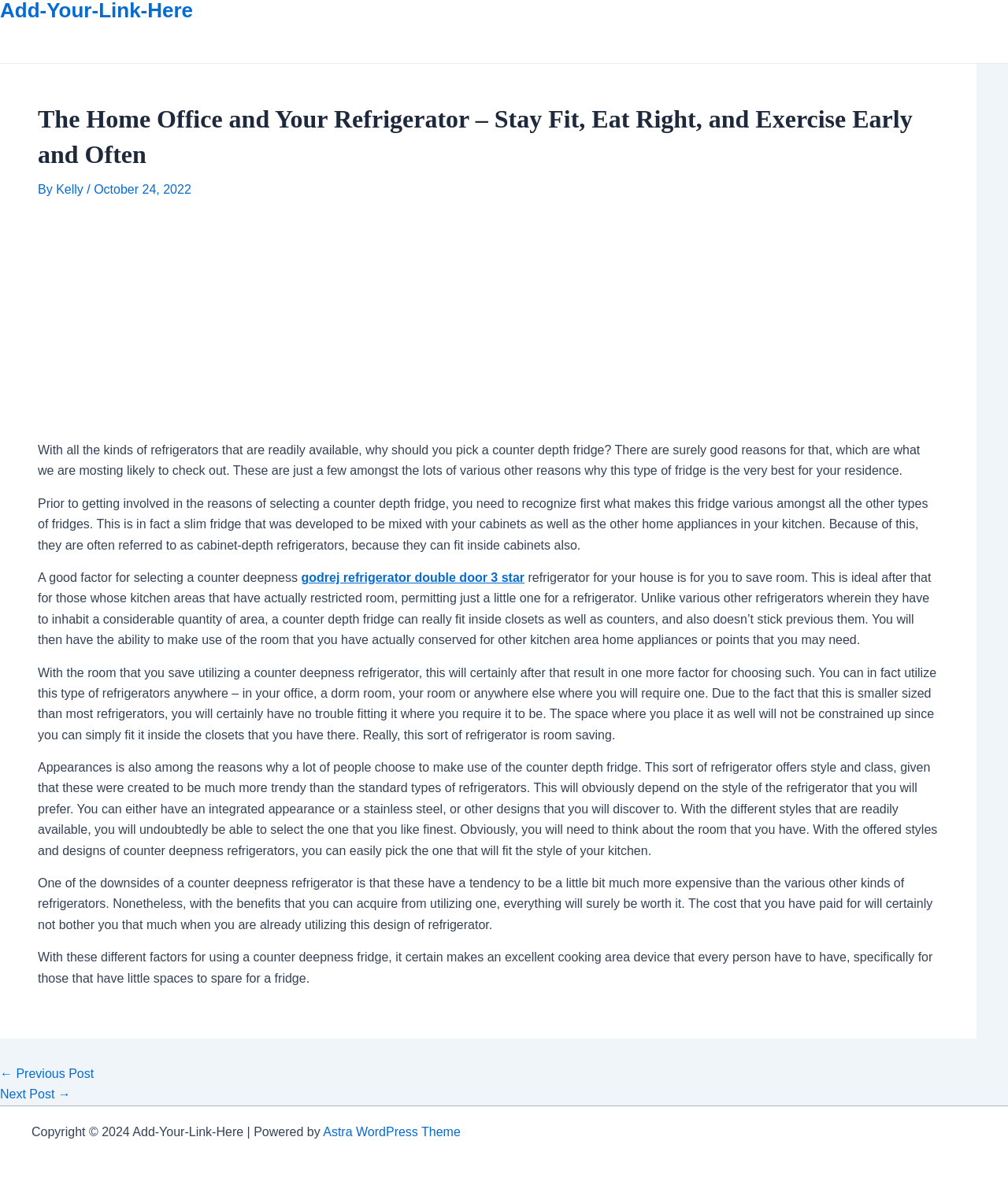Find the bounding box of the UI element described as follows: "Next Post →".

[0.0, 0.918, 0.07, 0.929]